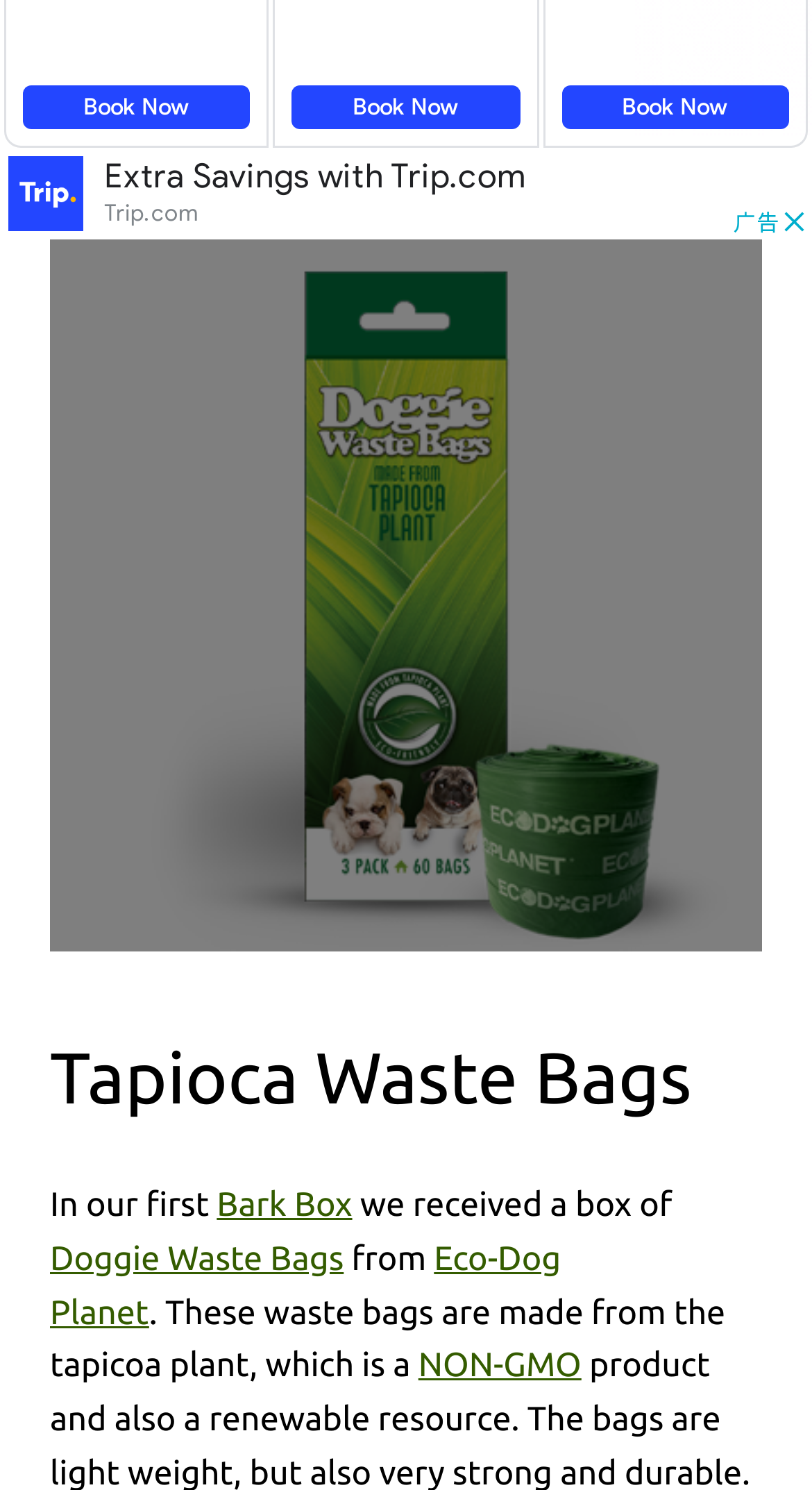From the element description Doggie Waste Bags, predict the bounding box coordinates of the UI element. The coordinates must be specified in the format (top-left x, top-left y, bottom-right x, bottom-right y) and should be within the 0 to 1 range.

[0.062, 0.832, 0.423, 0.858]